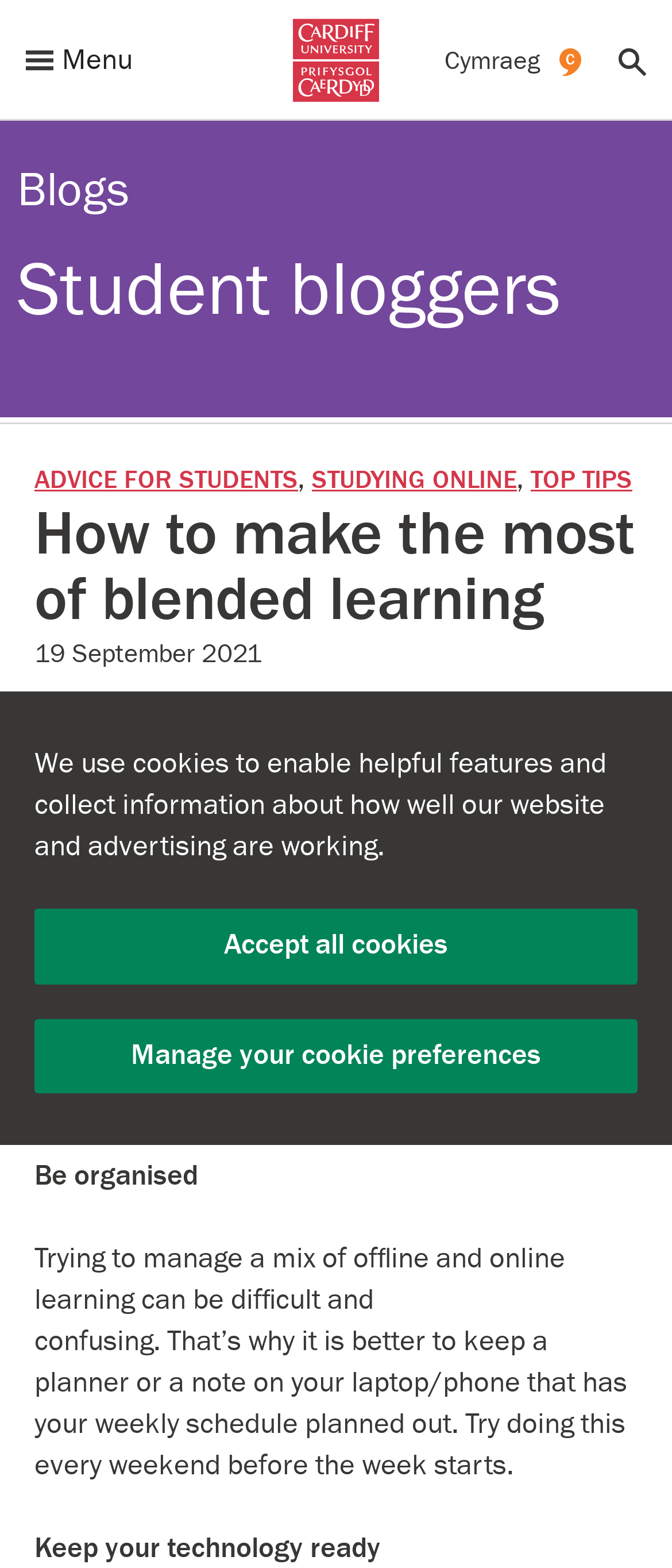Answer the question below with a single word or a brief phrase: 
What is the purpose of keeping a planner or note on laptop/phone?

To manage offline and online learning